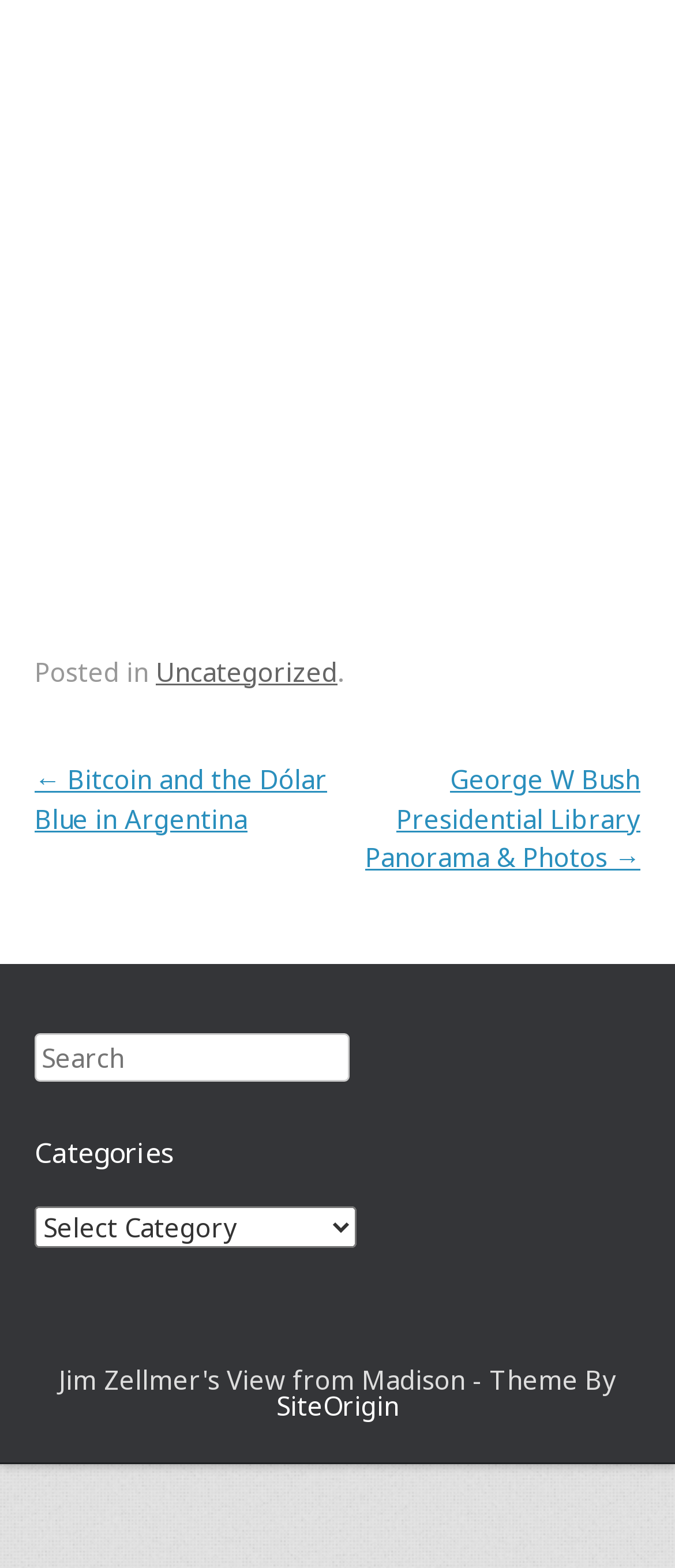How many complementary sections are there?
Look at the screenshot and give a one-word or phrase answer.

2